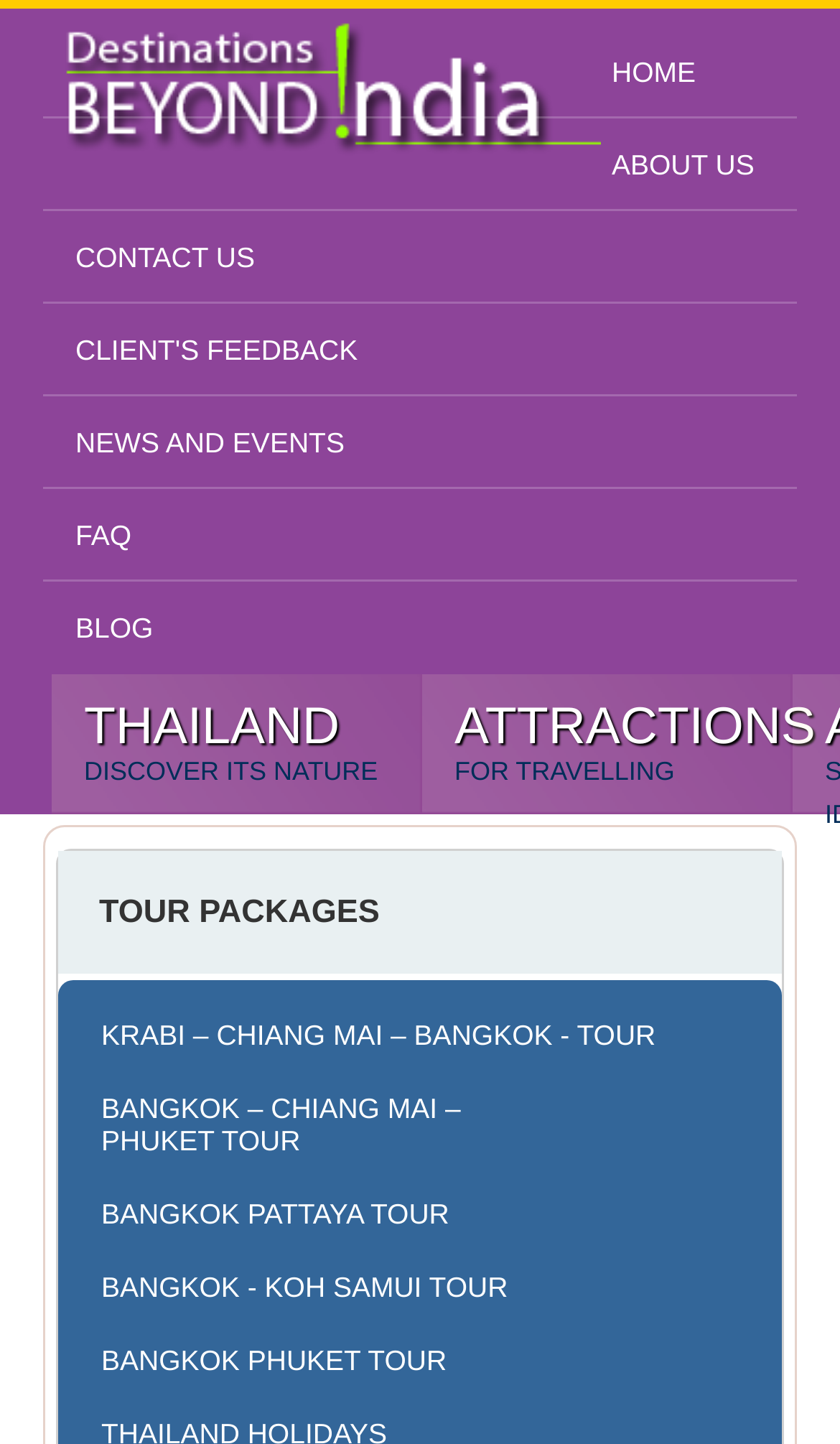What type of content is available on this website?
Provide a comprehensive and detailed answer to the question.

Based on the links and content available on the webpage, I can infer that this website provides information about tour packages and attractions in Chiang Rai, Thailand. There are links to specific tour packages, such as 'KRABI – CHIANG MAI – BANGKOK - TOUR', and attractions, such as 'THAILAND DISCOVER ITS NATURE'.